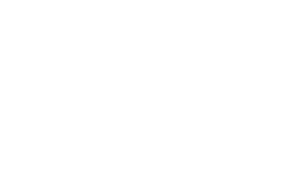What is the purpose of this image in web services?
Based on the screenshot, give a detailed explanation to answer the question.

The image of the lock serves to reassure users about the safety of the websites they visit, highlighting the importance of digital safety practices in today's internet landscape.